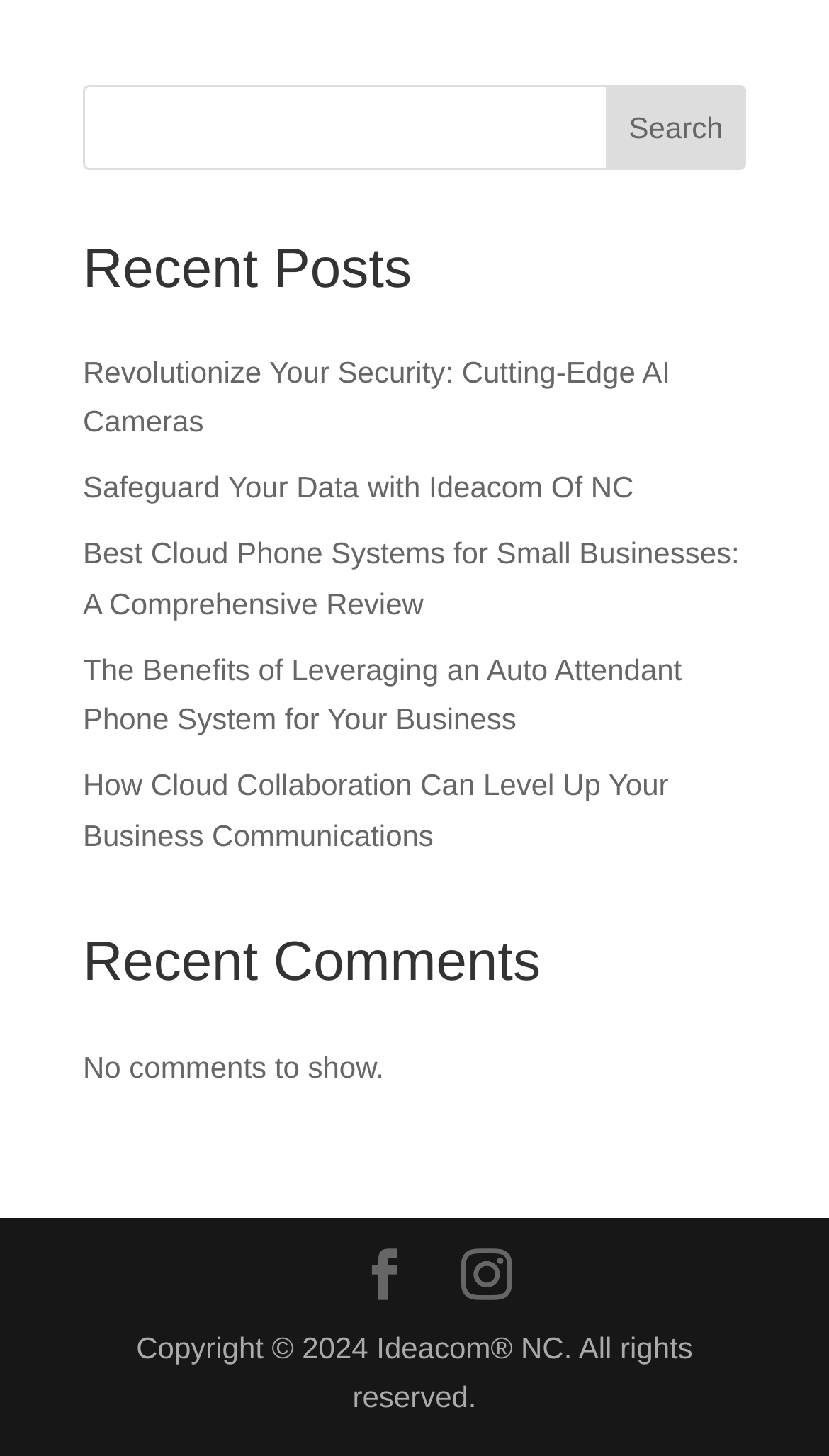Can you give a comprehensive explanation to the question given the content of the image?
What is the purpose of the search box?

The search box is located at the top of the webpage, and it has a button labeled 'Search'. This suggests that the search box is intended for users to search for specific posts or content within the website.